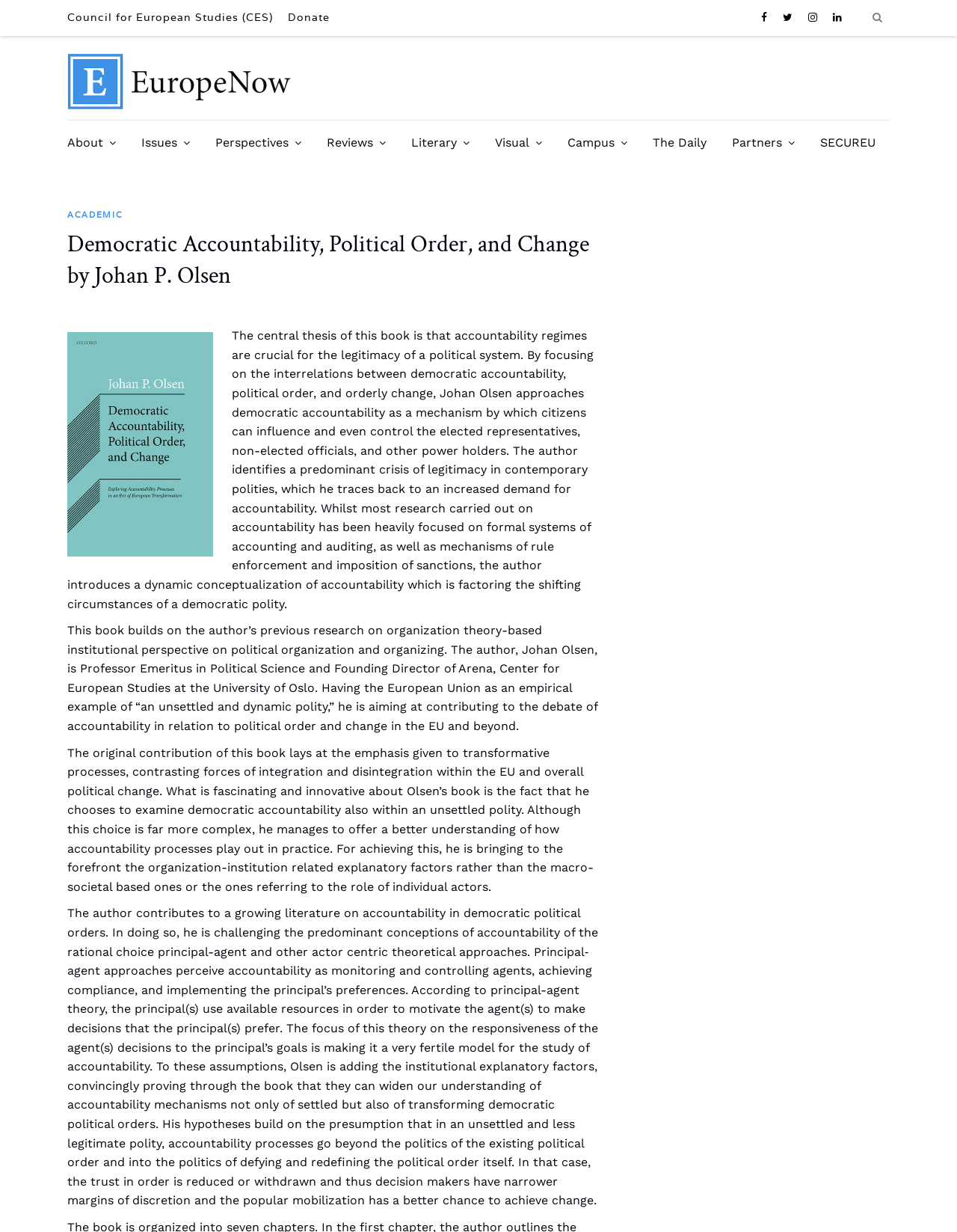Consider the image and give a detailed and elaborate answer to the question: 
What is the empirical example used in the book?

I found the answer by reading the StaticText element with the text 'Having the European Union as an empirical example of “an unsettled and dynamic polity,”' which indicates that the European Union is used as an empirical example in the book.